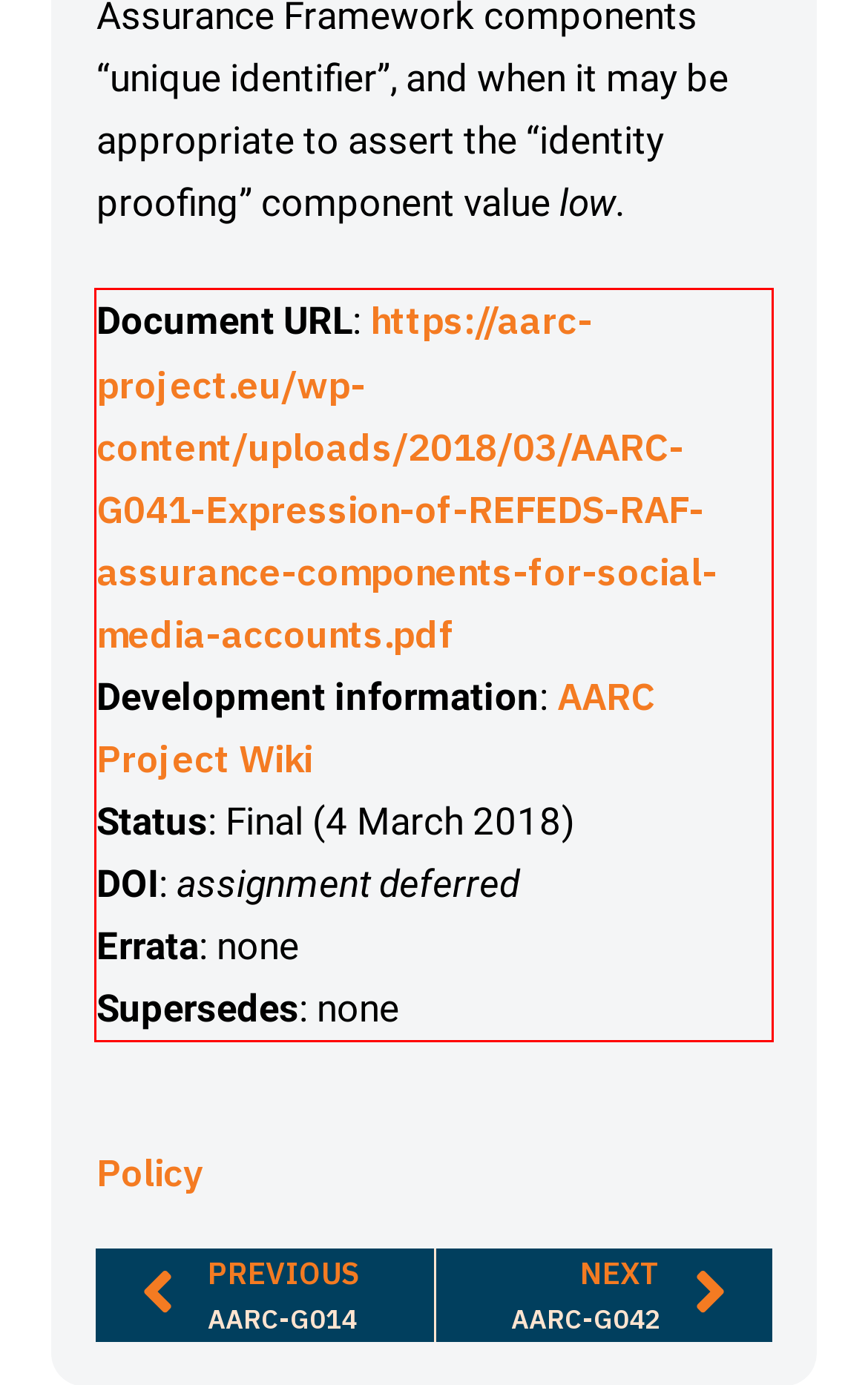Using OCR, extract the text content found within the red bounding box in the given webpage screenshot.

Document URL: https://aarc-project.eu/wp-content/uploads/2018/03/AARC-G041-Expression-of-REFEDS-RAF-assurance-components-for-social-media-accounts.pdf Development information: AARC Project Wiki Status: Final (4 March 2018) DOI: assignment deferred Errata: none Supersedes: none